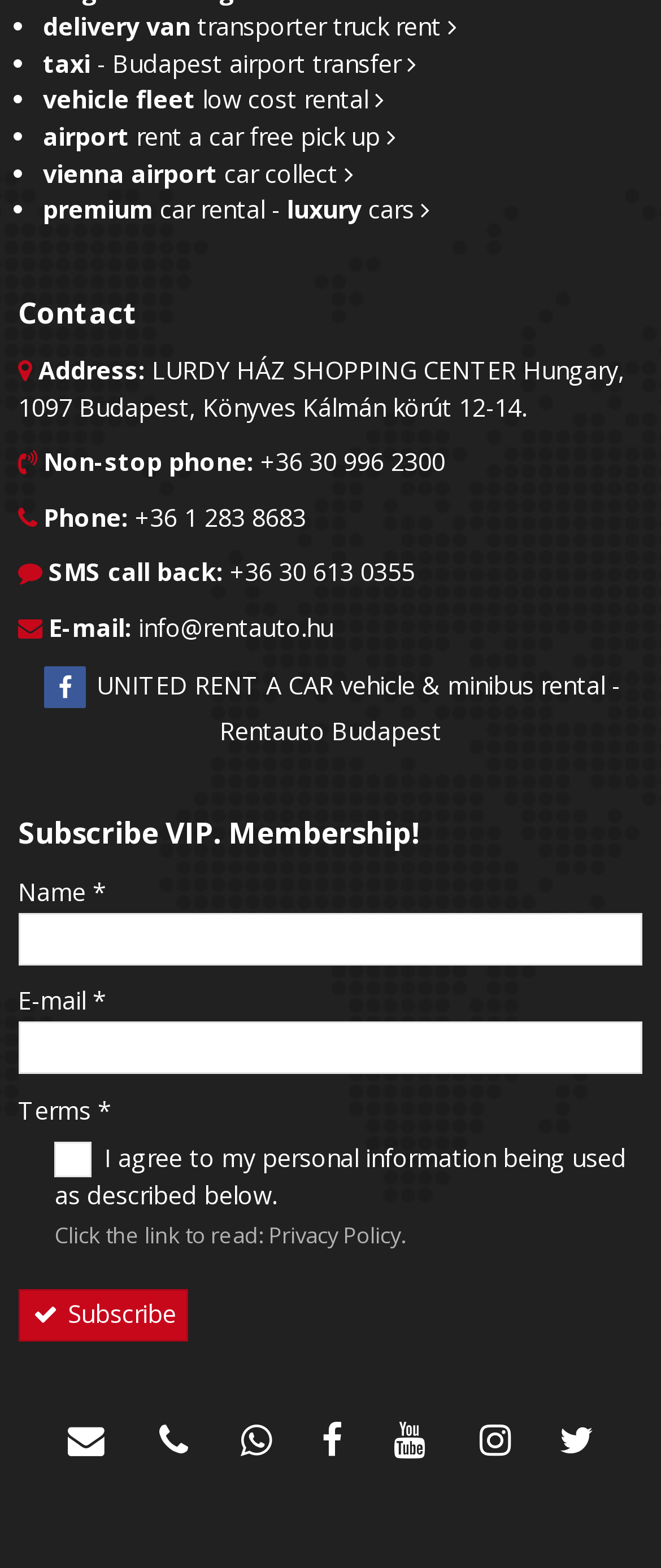Please identify the bounding box coordinates of the element I should click to complete this instruction: 'Click on 'delivery van transporter truck rent''. The coordinates should be given as four float numbers between 0 and 1, like this: [left, top, right, bottom].

[0.065, 0.007, 0.69, 0.027]